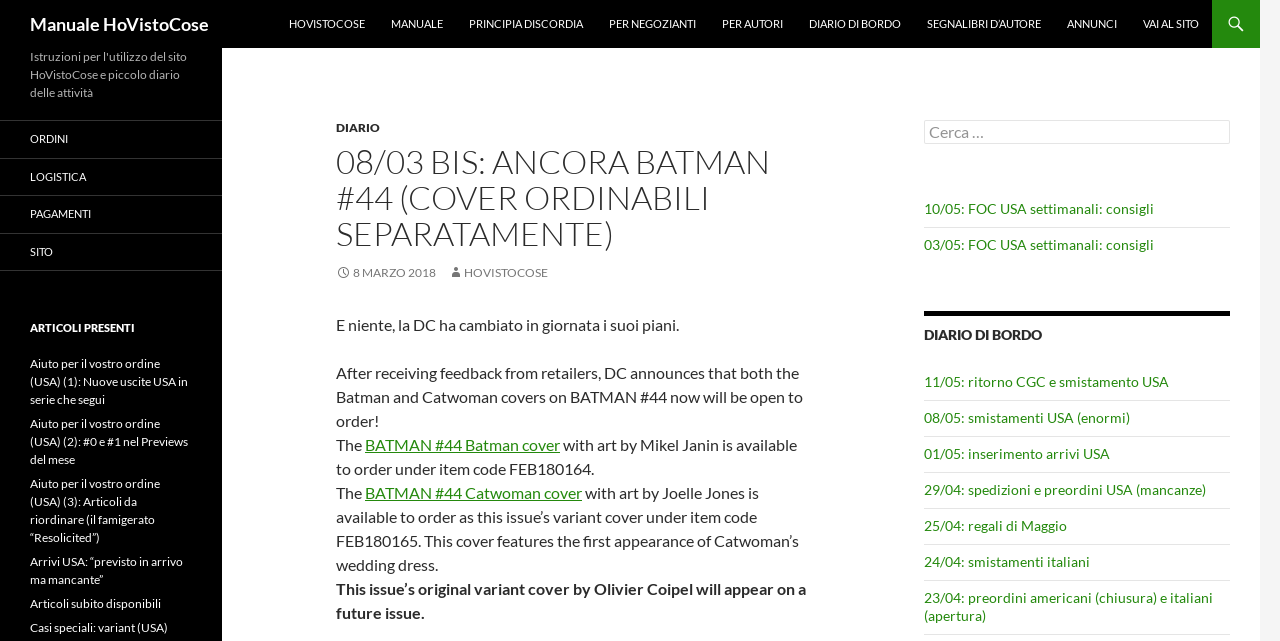What is the purpose of the search box?
Refer to the image and answer the question using a single word or phrase.

Search the website